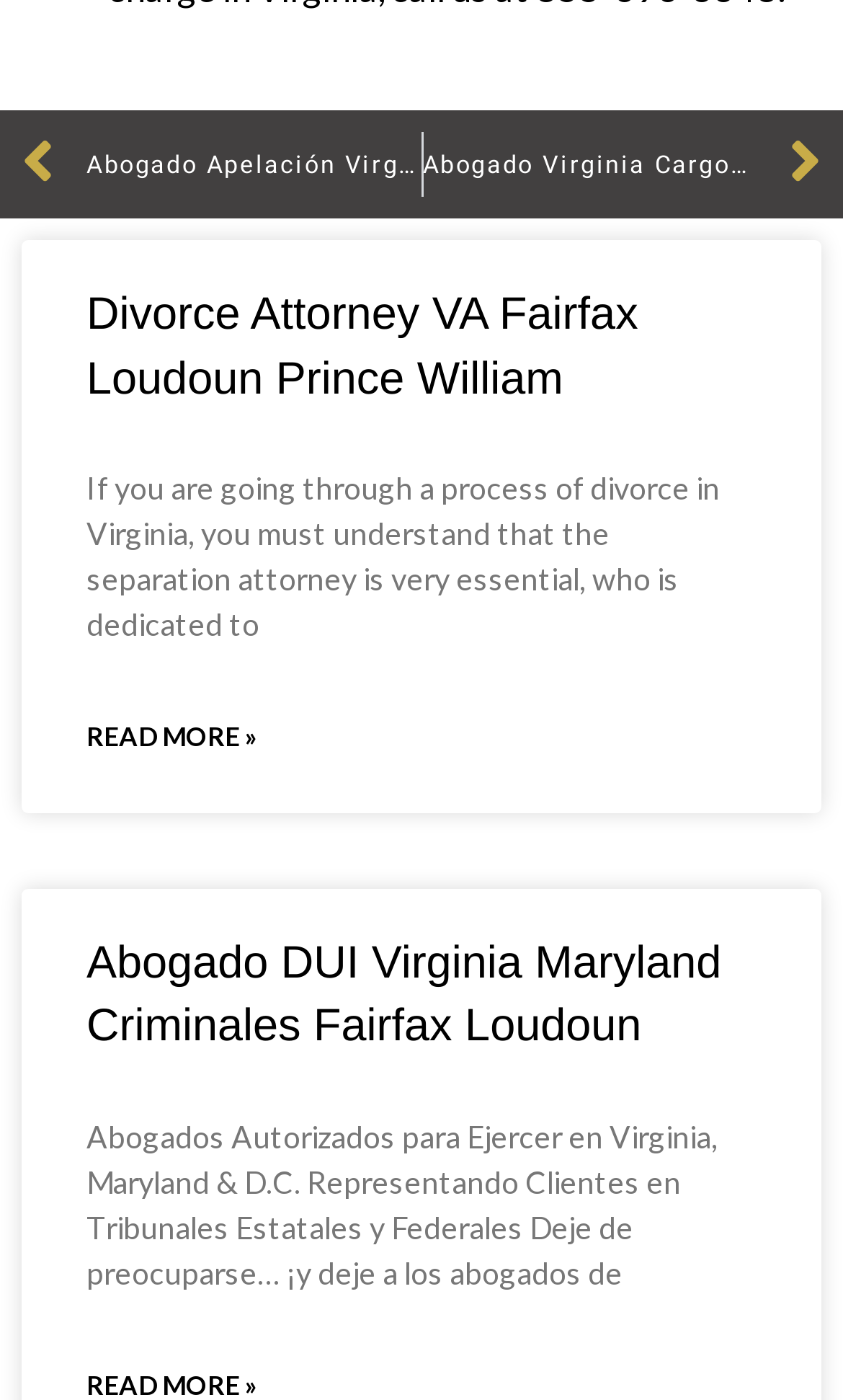What is the topic of the first article?
Refer to the image and offer an in-depth and detailed answer to the question.

The first article is contained within the element with ID 498, which has a heading element with ID 573 that reads 'Divorce Attorney VA Fairfax Loudoun Prince William'. This suggests that the topic of the first article is related to divorce attorneys in Virginia.